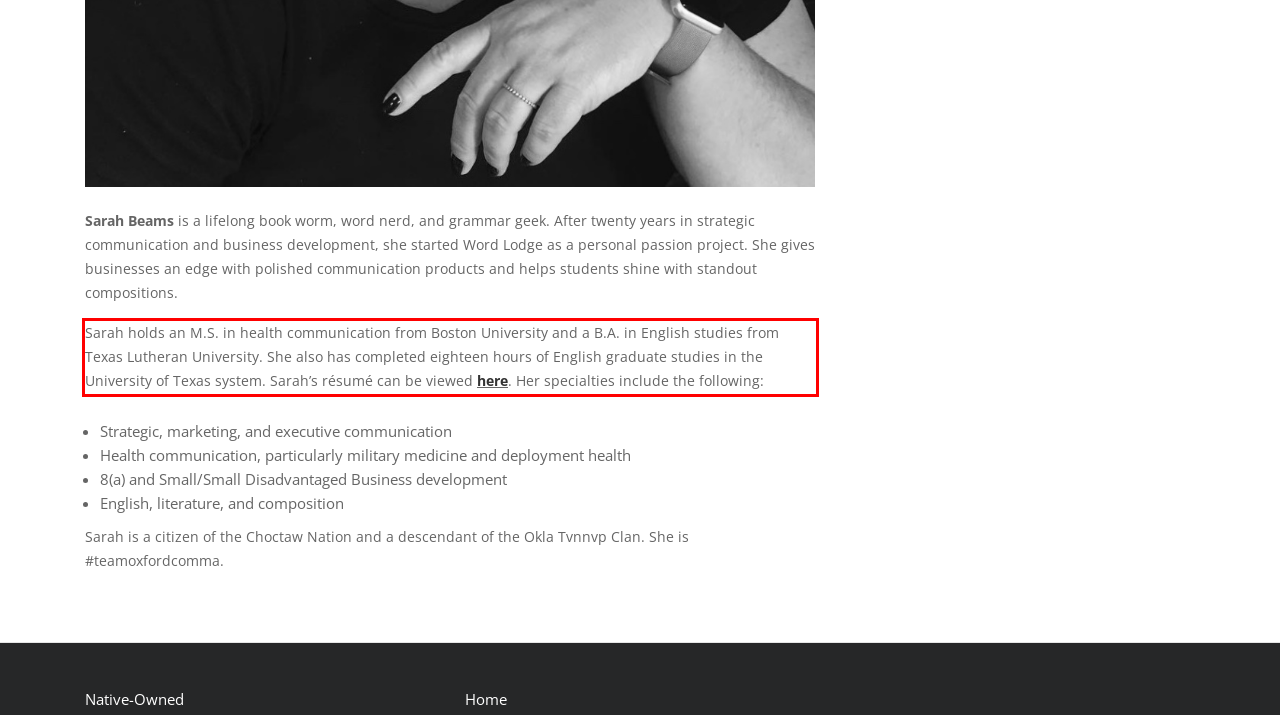Analyze the webpage screenshot and use OCR to recognize the text content in the red bounding box.

Sarah holds an M.S. in health communication from Boston University and a B.A. in English studies from Texas Lutheran University. She also has completed eighteen hours of English graduate studies in the University of Texas system. Sarah’s résumé can be viewed here. Her specialties include the following: